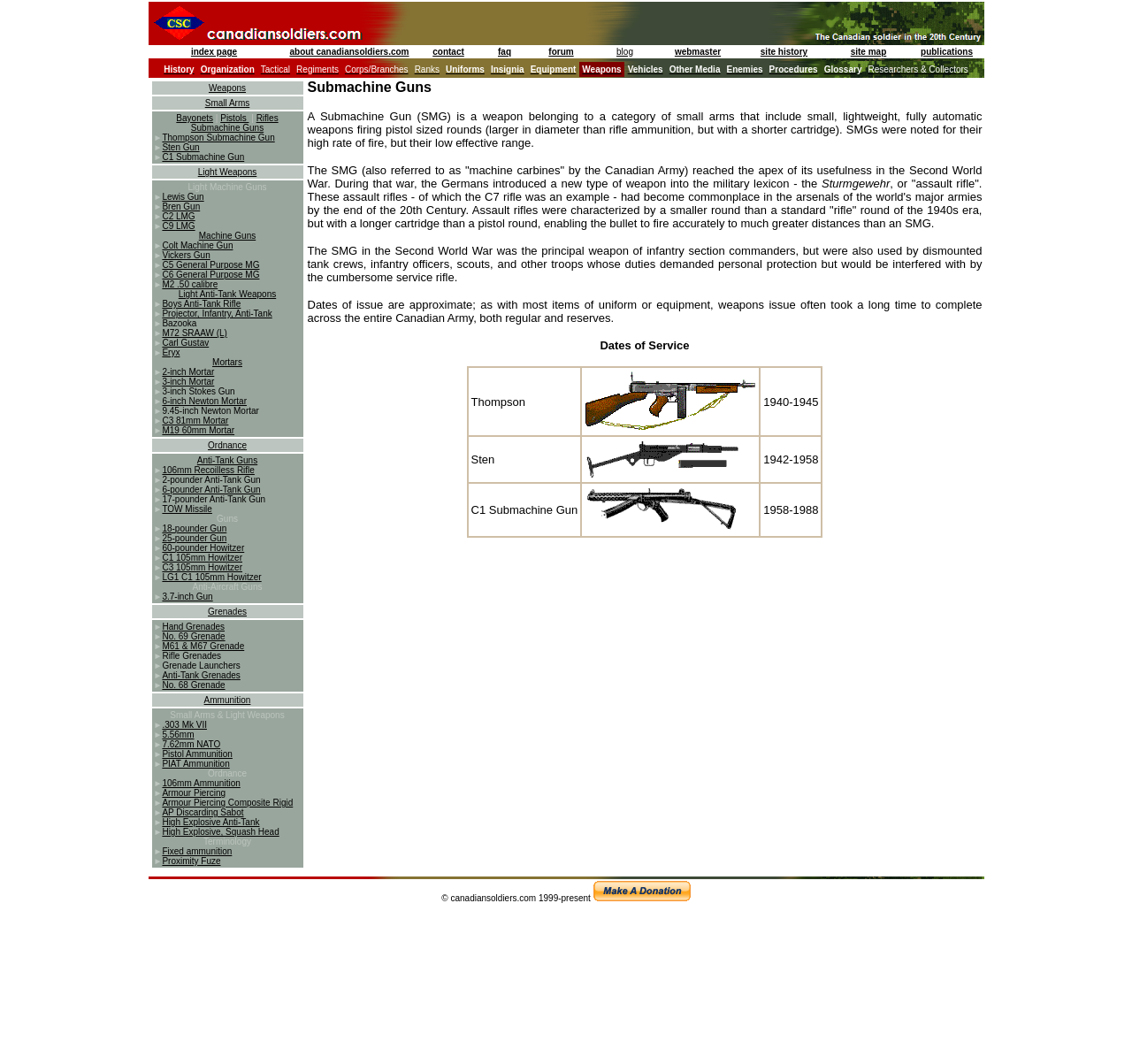Identify the bounding box coordinates of the clickable region to carry out the given instruction: "go to History".

[0.142, 0.058, 0.174, 0.072]